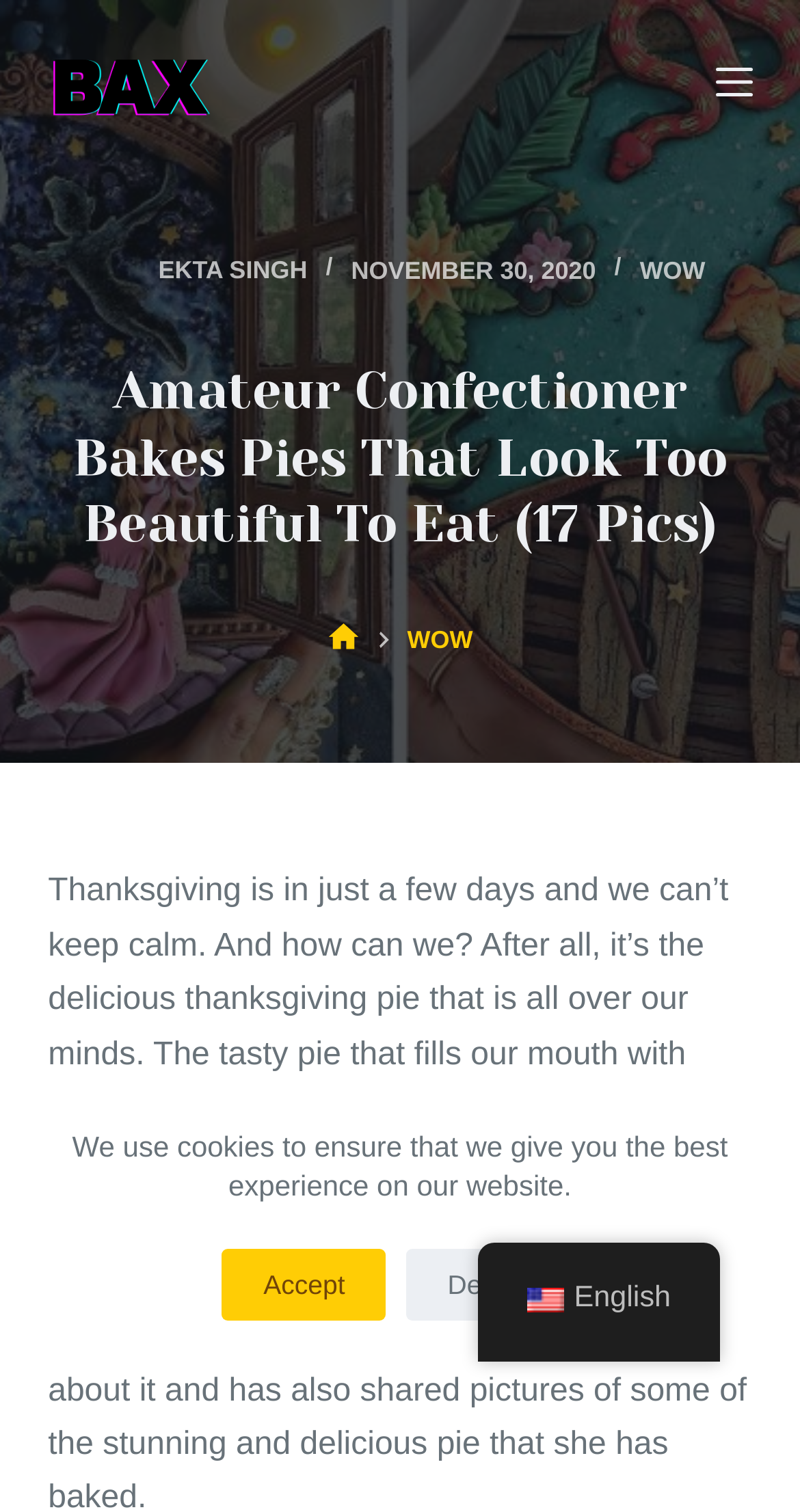What is the language of the webpage?
Please look at the screenshot and answer using one word or phrase.

English